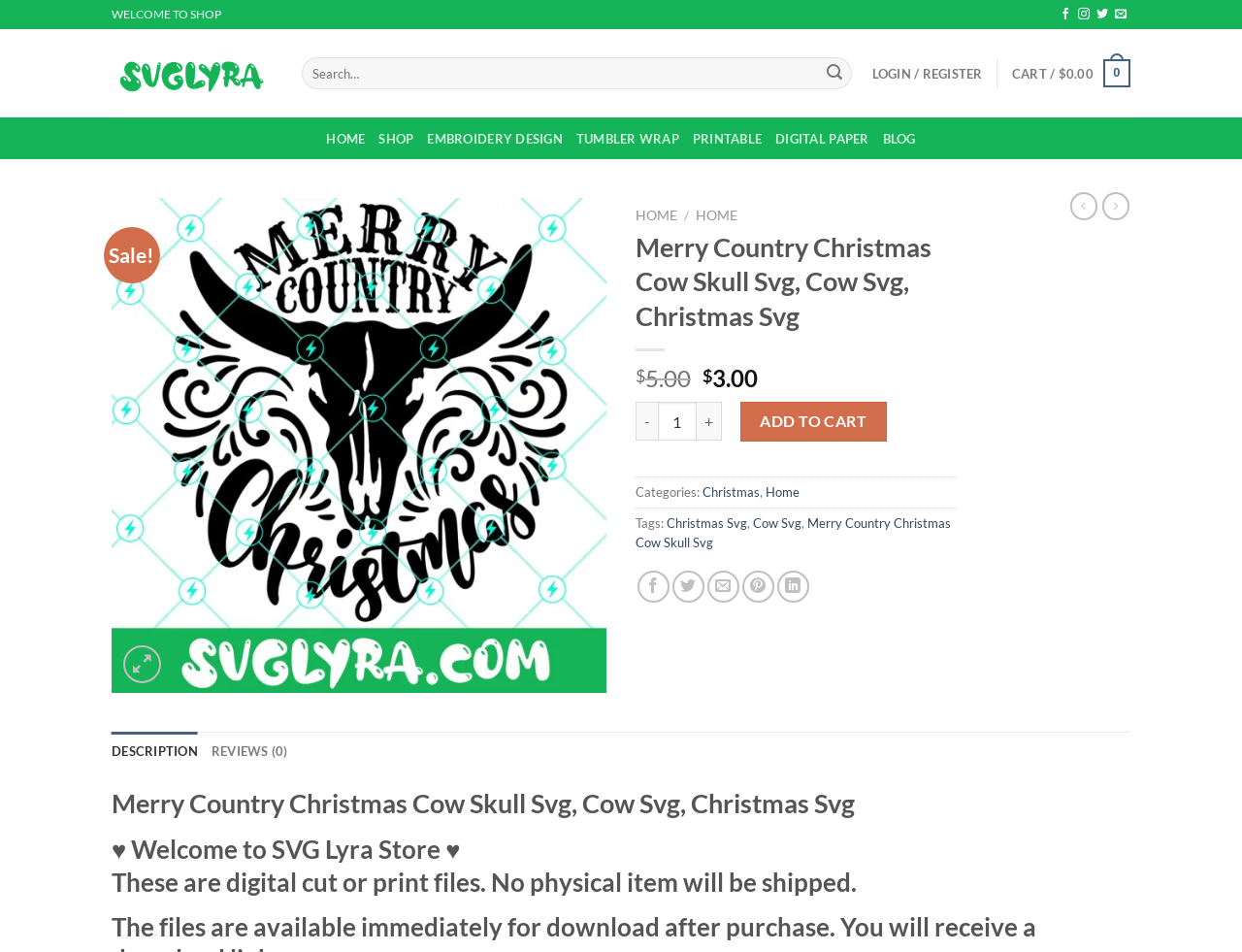Locate the bounding box coordinates of the element you need to click to accomplish the task described by this instruction: "Login or register".

[0.702, 0.059, 0.791, 0.095]